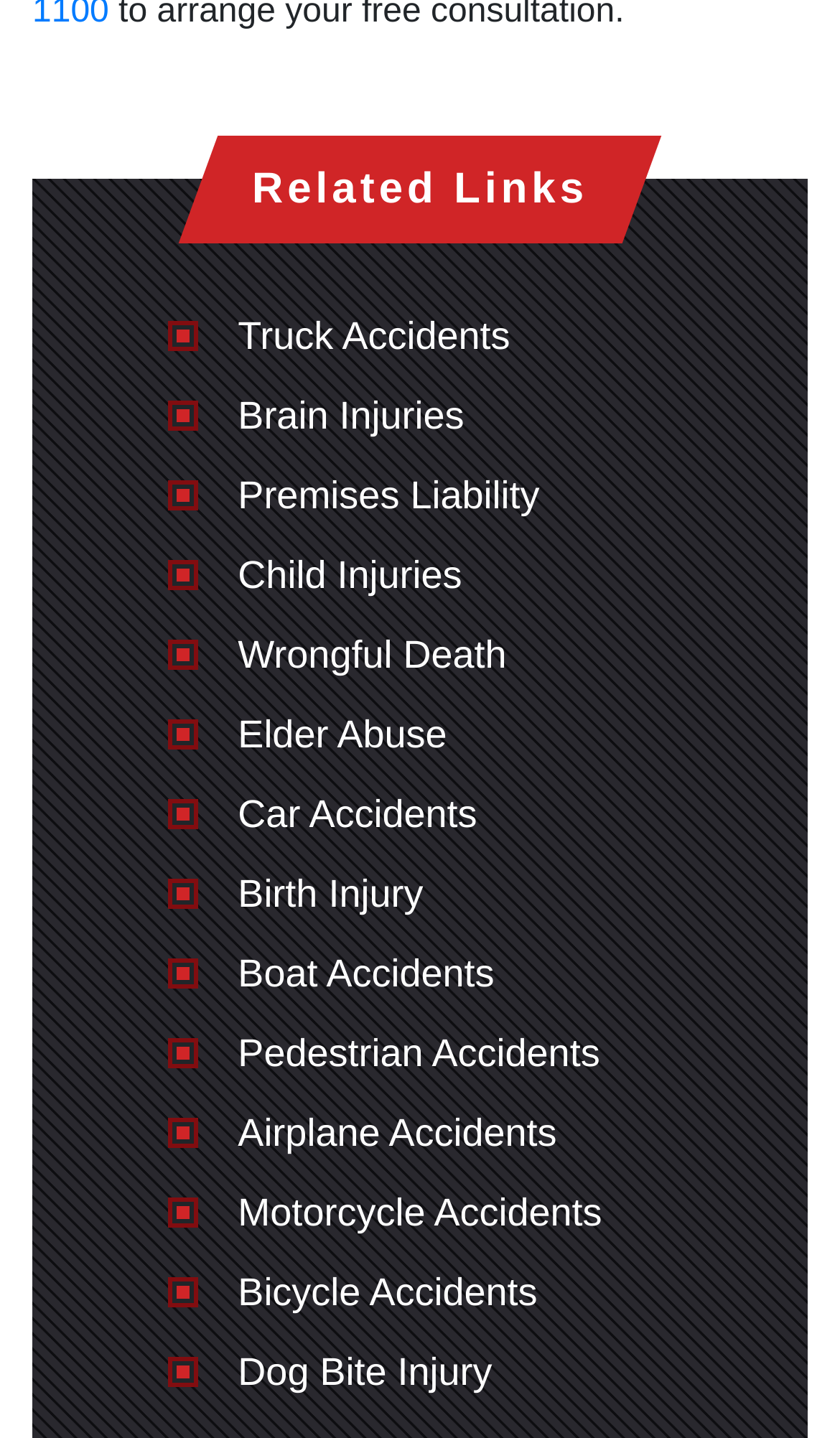Determine the bounding box coordinates of the element's region needed to click to follow the instruction: "Click on Truck Accidents". Provide these coordinates as four float numbers between 0 and 1, formatted as [left, top, right, bottom].

[0.283, 0.214, 0.607, 0.255]